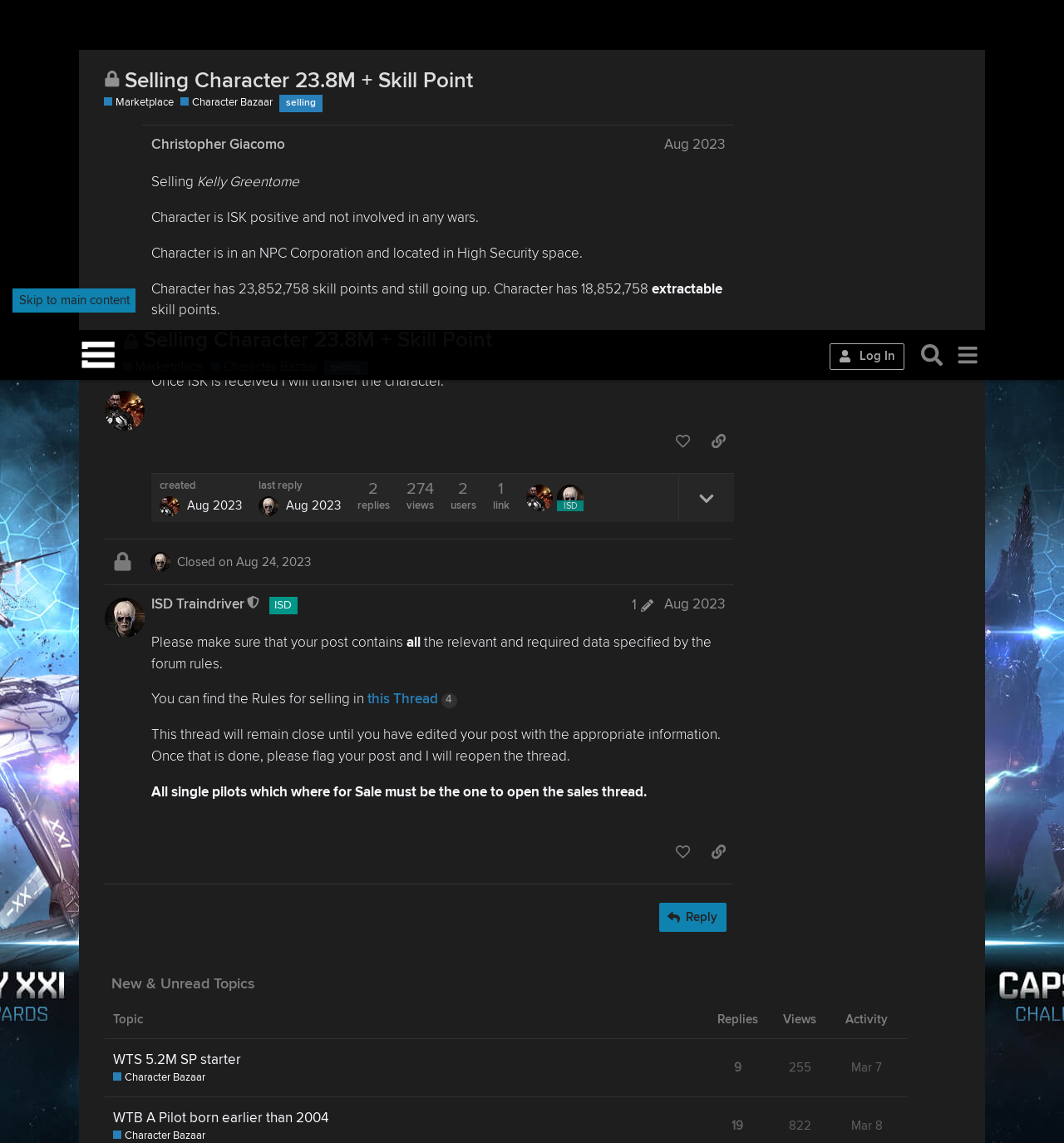Illustrate the webpage's structure and main components comprehensively.

This webpage is a forum post on the EVE Online Forums, specifically in the Character Bazaar section. The post is titled "Selling Character 23.8M + Skill Point" and is located in the Marketplace section. 

At the top of the page, there is a header with links to the EVE Online Forums, Marketplace, and Character Bazaar. Below the header, there is a section with buttons for logging in, searching, and accessing a menu. 

The main content of the page is the forum post, which includes the title, a description of the character being sold, and details about the sale, such as the asking price of 37,625,000,000 OBO. There are also buttons to like the post, copy a link to the post, and reply to the post.

Below the main post, there are three replies from other users, including a moderator. The replies include text and links, and some have buttons to like the post or copy a link to the post.

On the right side of the page, there is a section with information about the post, including the number of replies, views, and users. There is also a link to the last reply and information about when the post was created.

At the bottom of the page, there is a button to reply to the post and a section with a table listing new and unread topics. The table has columns for the topic title, replies, views, and activity, and each row represents a different topic.